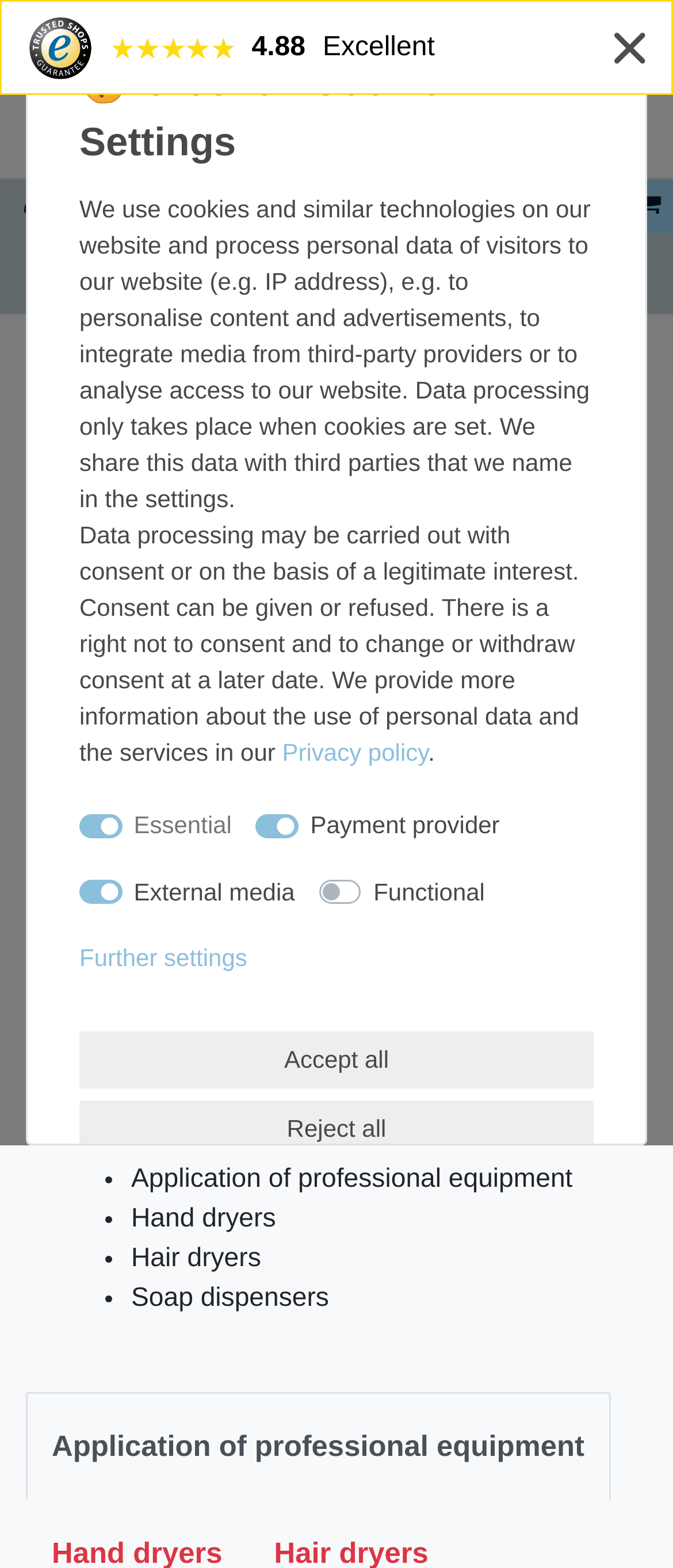Determine the bounding box coordinates of the region I should click to achieve the following instruction: "Open the menu". Ensure the bounding box coordinates are four float numbers between 0 and 1, i.e., [left, top, right, bottom].

[0.844, 0.061, 0.962, 0.113]